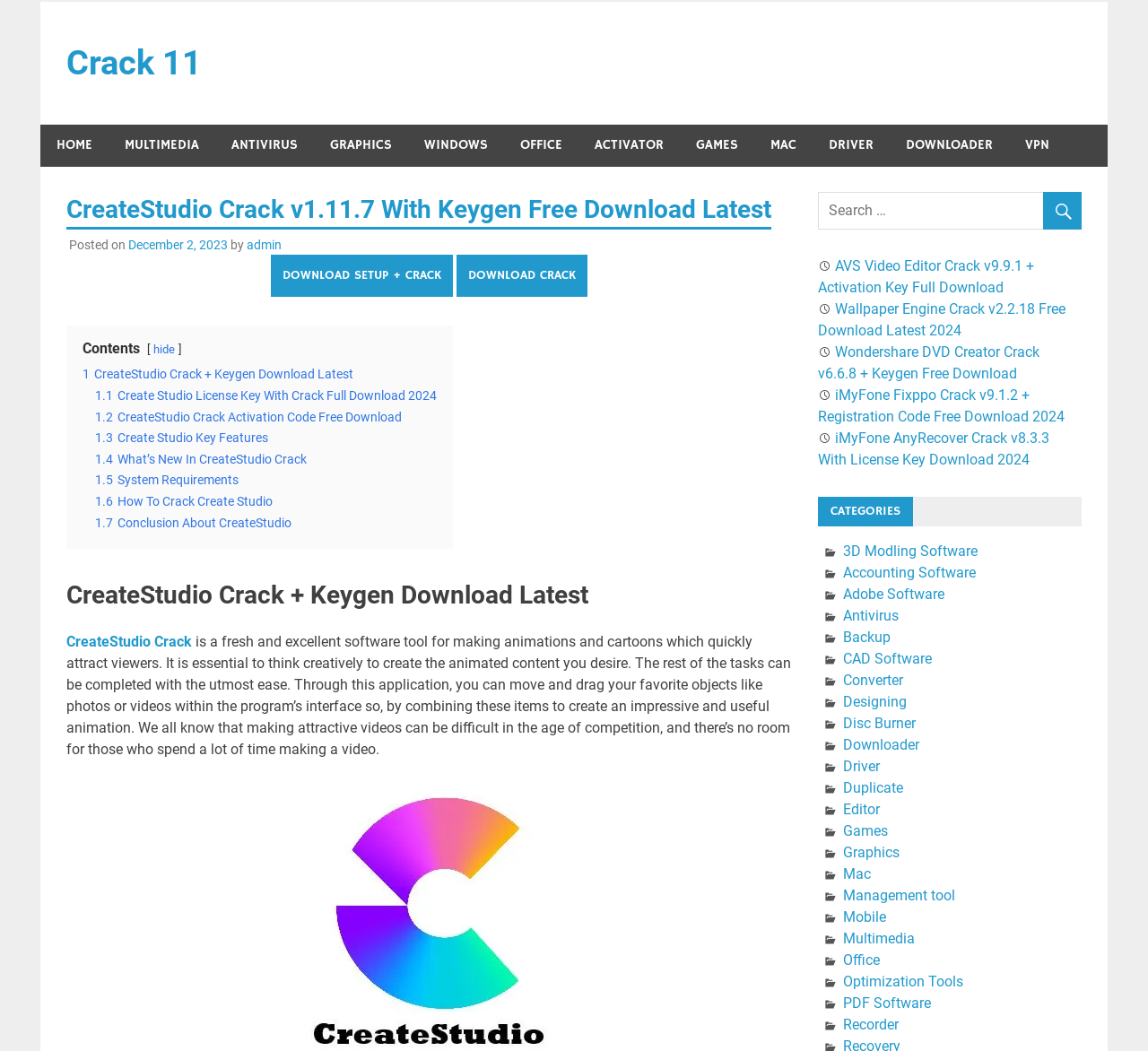Locate the bounding box coordinates of the element that needs to be clicked to carry out the instruction: "Browse the 'MULTIMEDIA' category". The coordinates should be given as four float numbers ranging from 0 to 1, i.e., [left, top, right, bottom].

[0.095, 0.119, 0.188, 0.158]